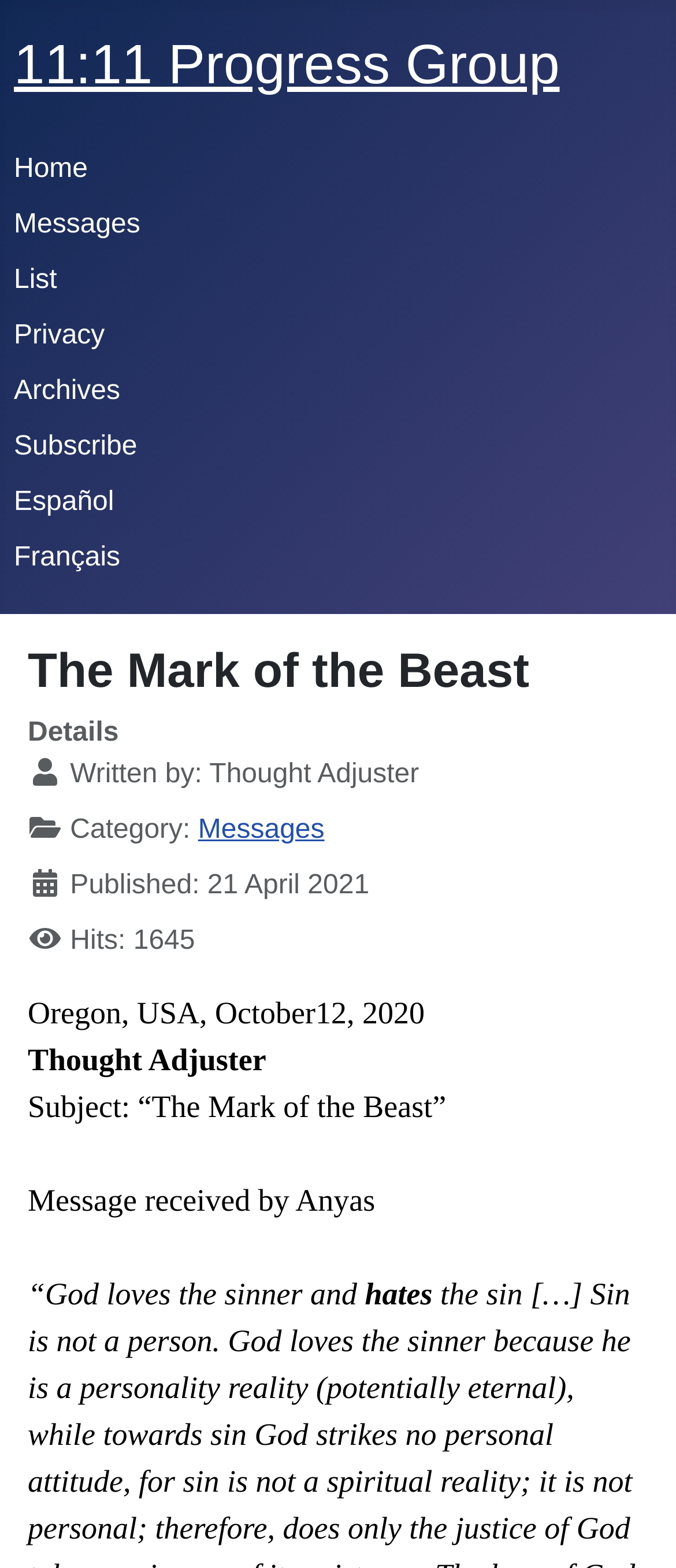Kindly determine the bounding box coordinates for the clickable area to achieve the given instruction: "visit Home page".

[0.021, 0.098, 0.13, 0.117]